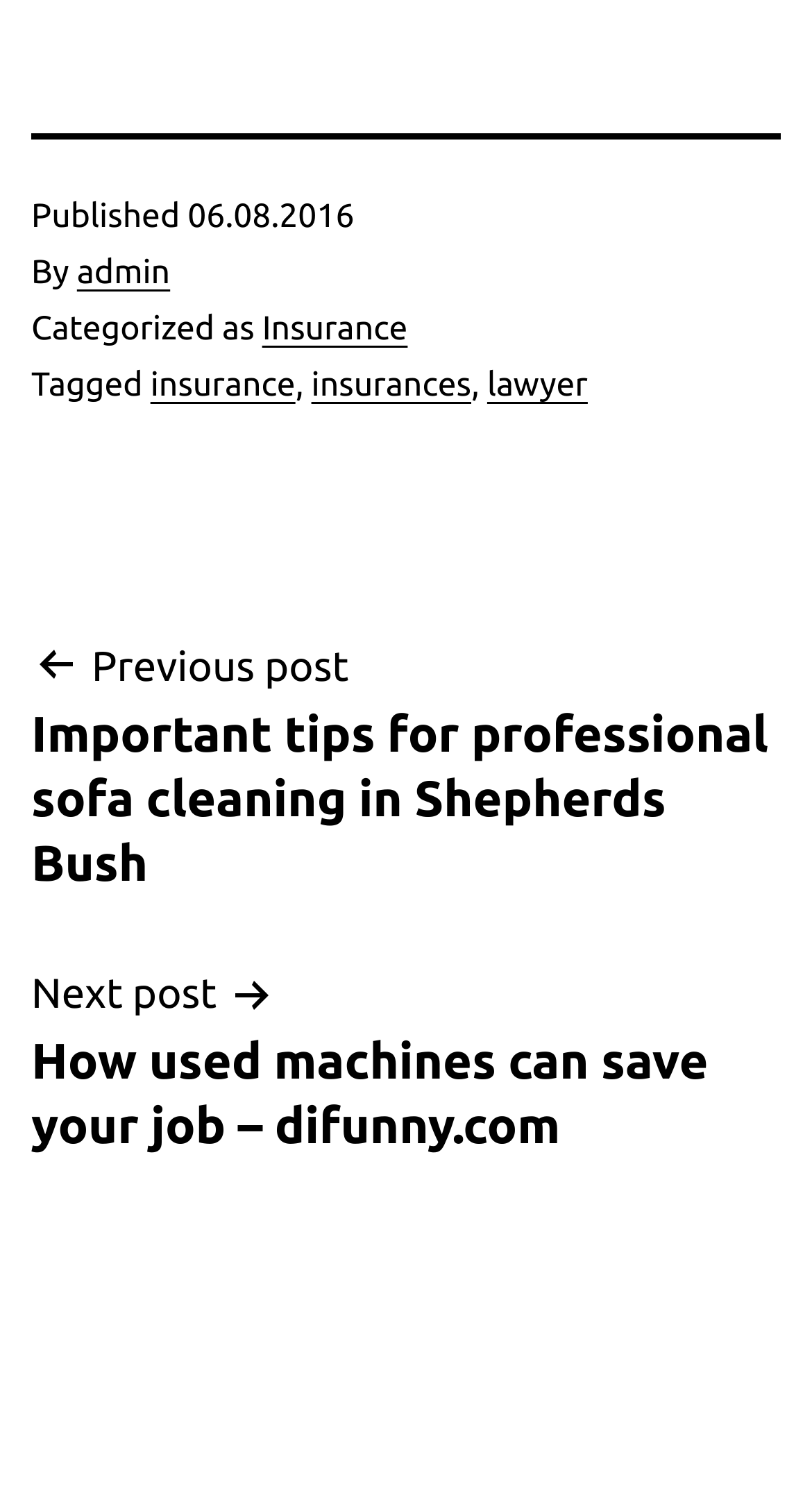Based on the element description, predict the bounding box coordinates (top-left x, top-left y, bottom-right x, bottom-right y) for the UI element in the screenshot: admin

[0.095, 0.169, 0.21, 0.194]